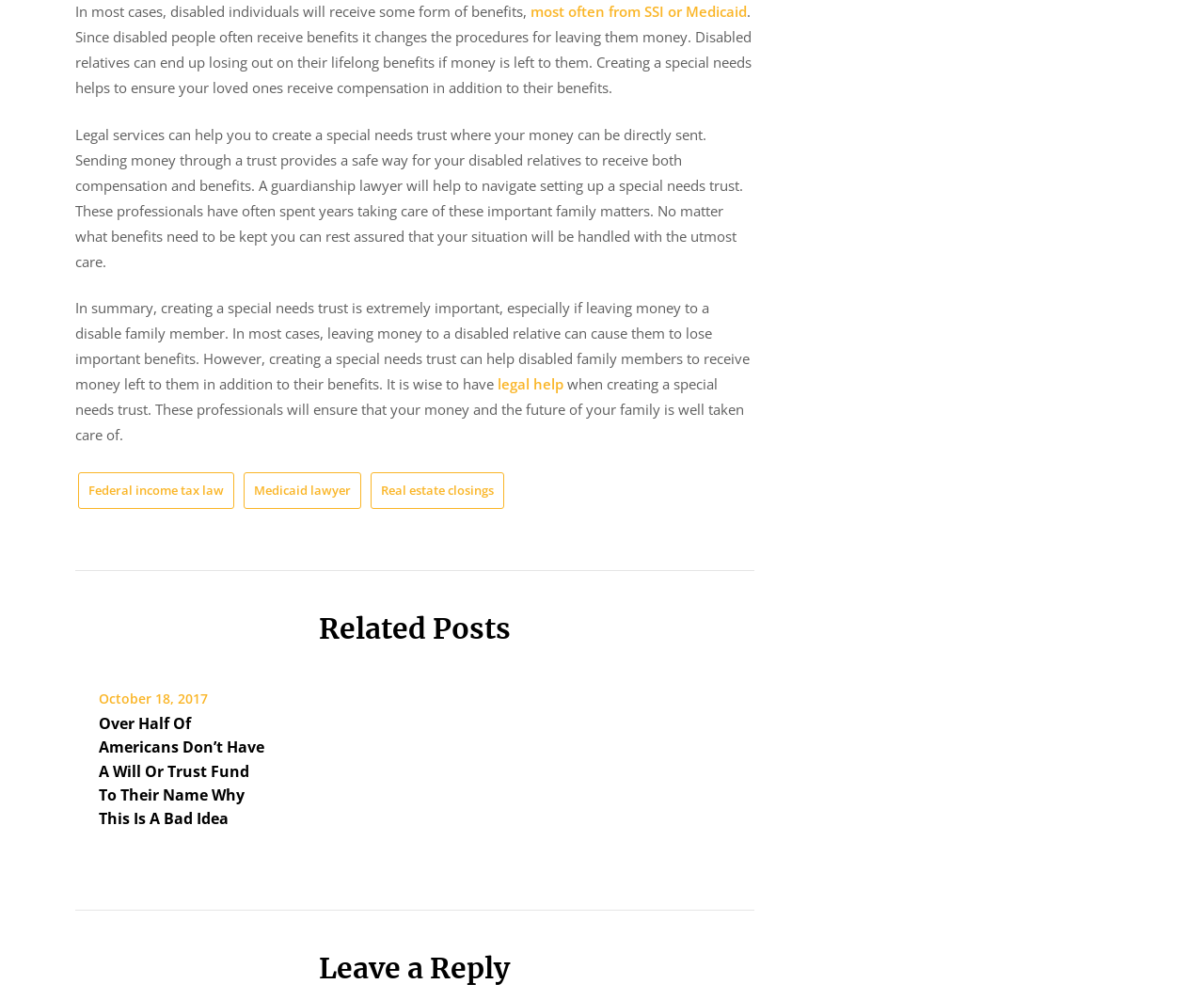What is mentioned as a potential consequence of leaving money to a disabled relative?
Please elaborate on the answer to the question with detailed information.

The webpage explains that leaving money to a disabled relative can cause them to lose important benefits, such as SSI or Medicaid. This is because the money left to them can affect their eligibility for these benefits.